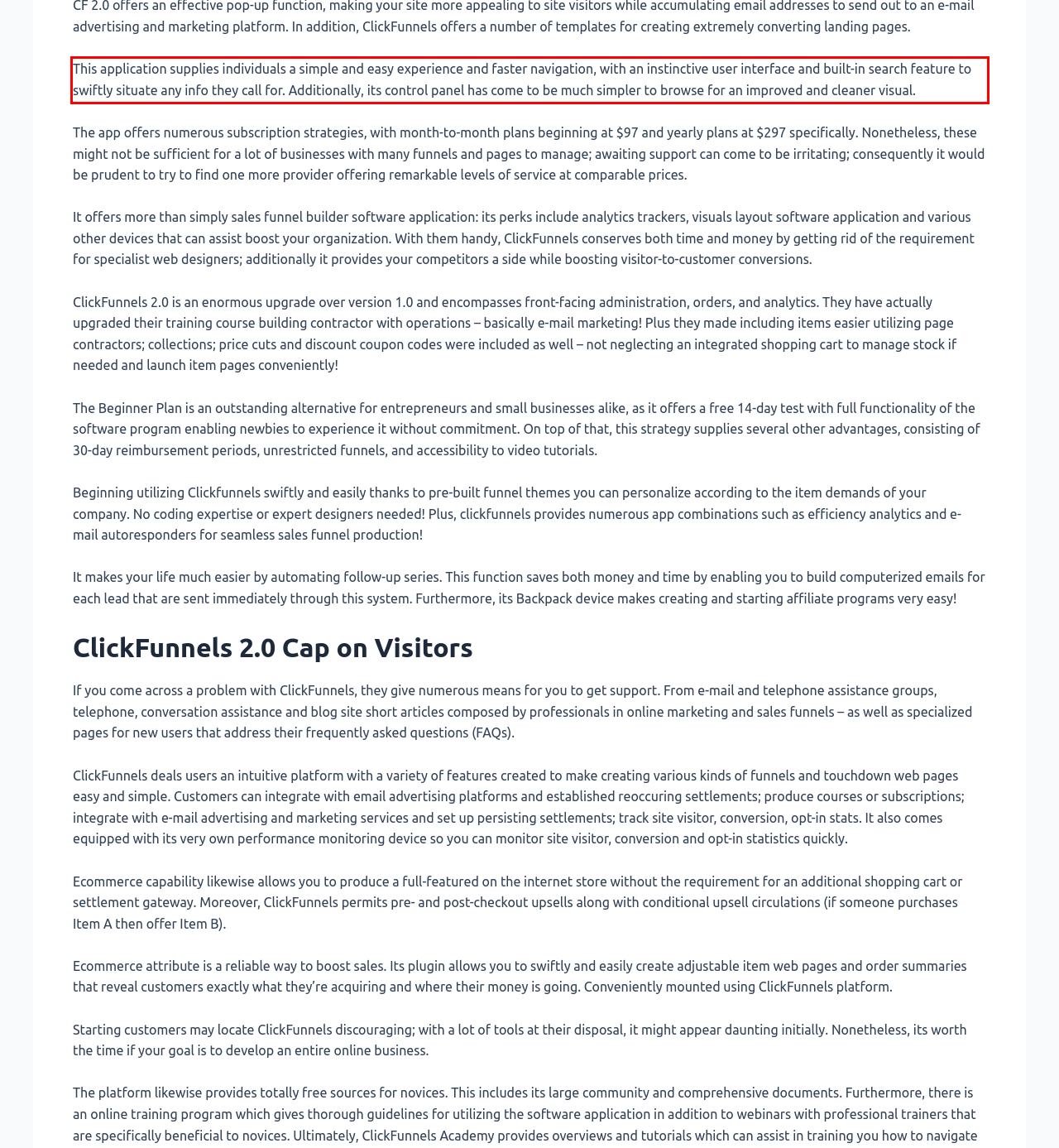You are given a screenshot showing a webpage with a red bounding box. Perform OCR to capture the text within the red bounding box.

This application supplies individuals a simple and easy experience and faster navigation, with an instinctive user interface and built-in search feature to swiftly situate any info they call for. Additionally, its control panel has come to be much simpler to browse for an improved and cleaner visual.